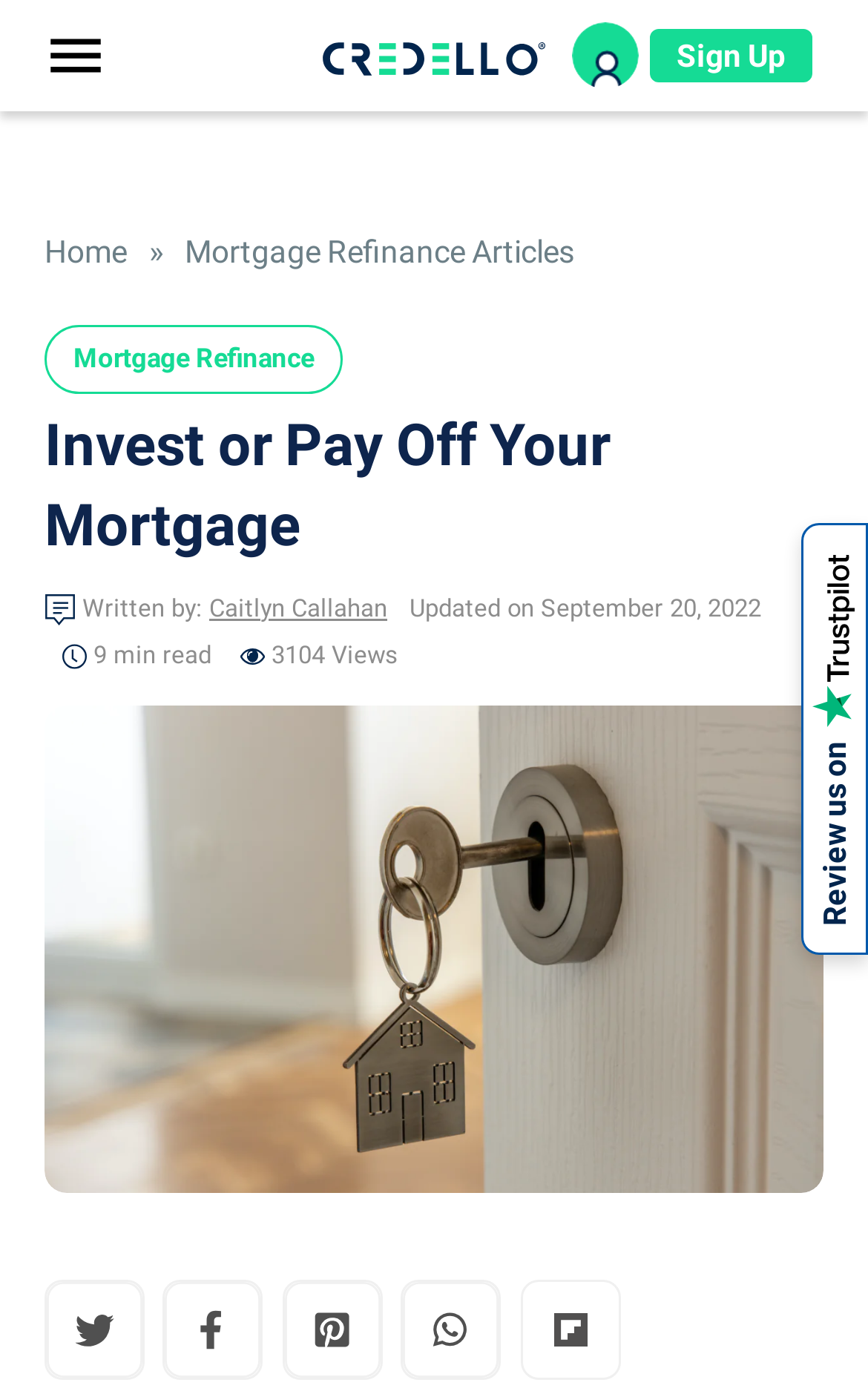Please identify the bounding box coordinates of the element I need to click to follow this instruction: "View the previous post".

None